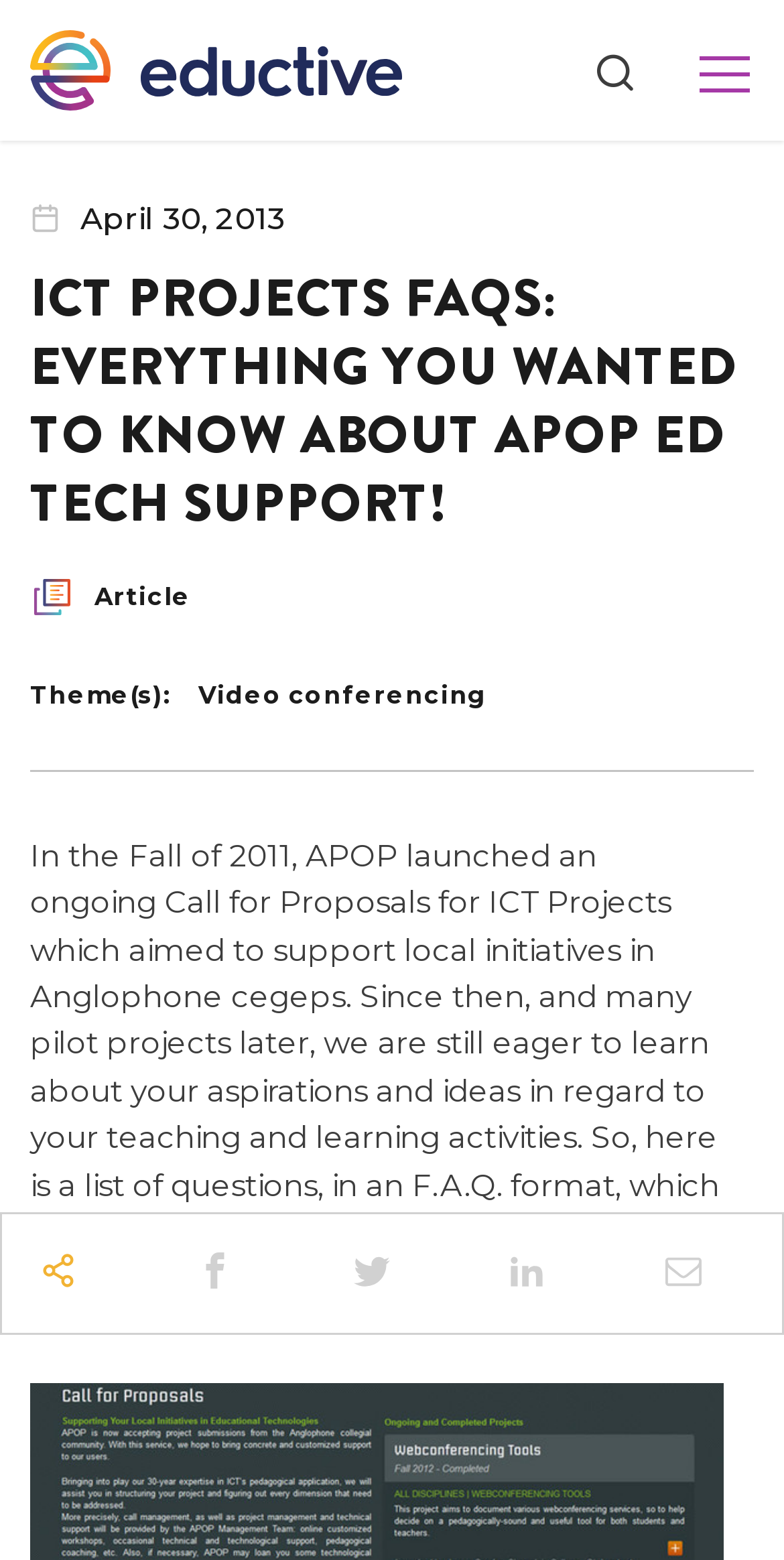Please examine the image and provide a detailed answer to the question: What is the format of the questions on the webpage?

The format of the questions on the webpage is FAQ, which is mentioned in the heading element with bounding box coordinates [0.038, 0.171, 0.962, 0.345].